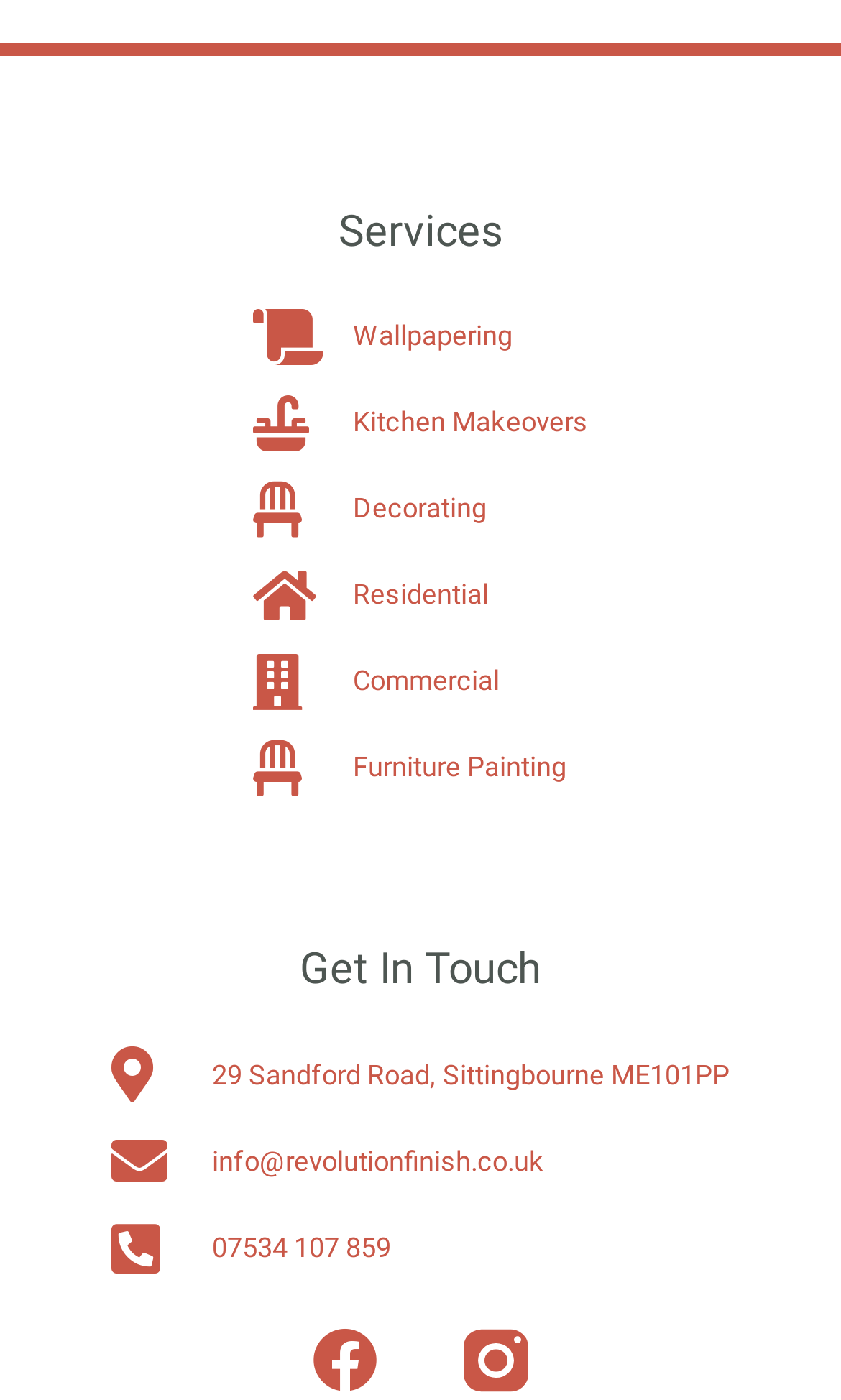Could you determine the bounding box coordinates of the clickable element to complete the instruction: "Explore Kitchen Makeovers"? Provide the coordinates as four float numbers between 0 and 1, i.e., [left, top, right, bottom].

[0.301, 0.281, 0.699, 0.321]